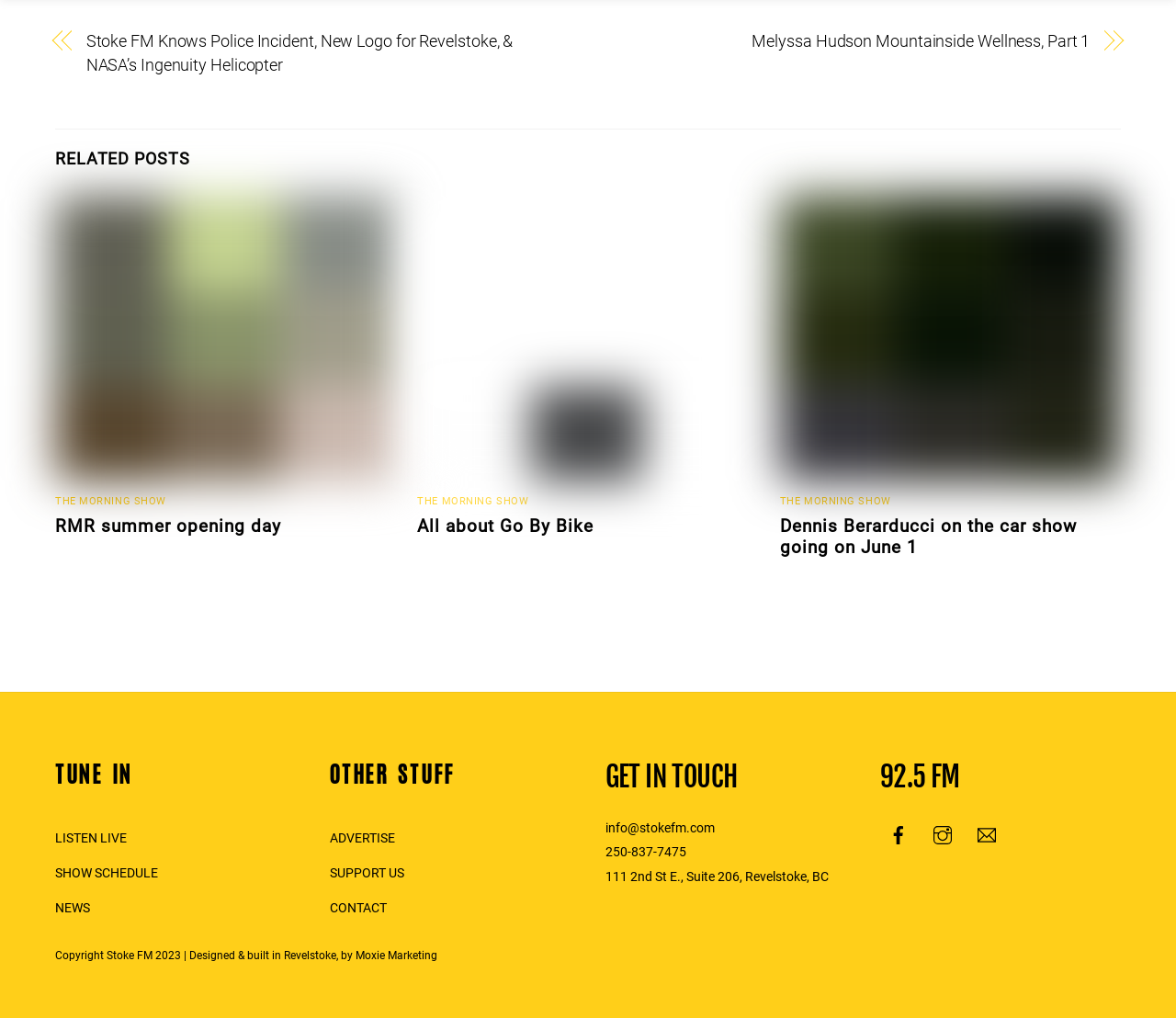Find the bounding box coordinates of the element to click in order to complete the given instruction: "Click on the 'Stoke FM Knows Police Incident, New Logo for Revelstoke, & NASA’s Ingenuity Helicopter' link."

[0.073, 0.028, 0.473, 0.076]